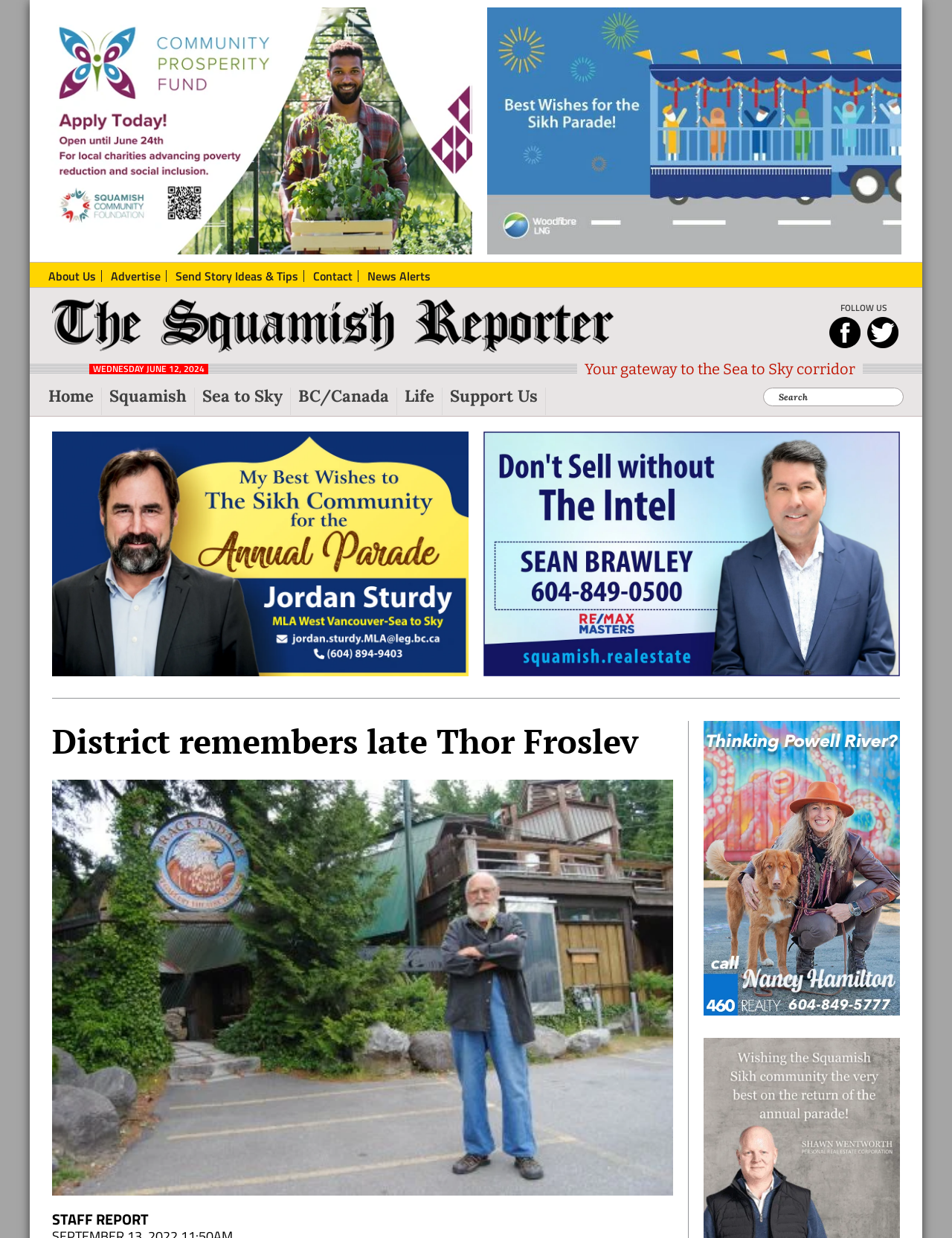Find the bounding box coordinates for the element that must be clicked to complete the instruction: "Click the 'Home' link". The coordinates should be four float numbers between 0 and 1, indicated as [left, top, right, bottom].

[0.051, 0.313, 0.107, 0.336]